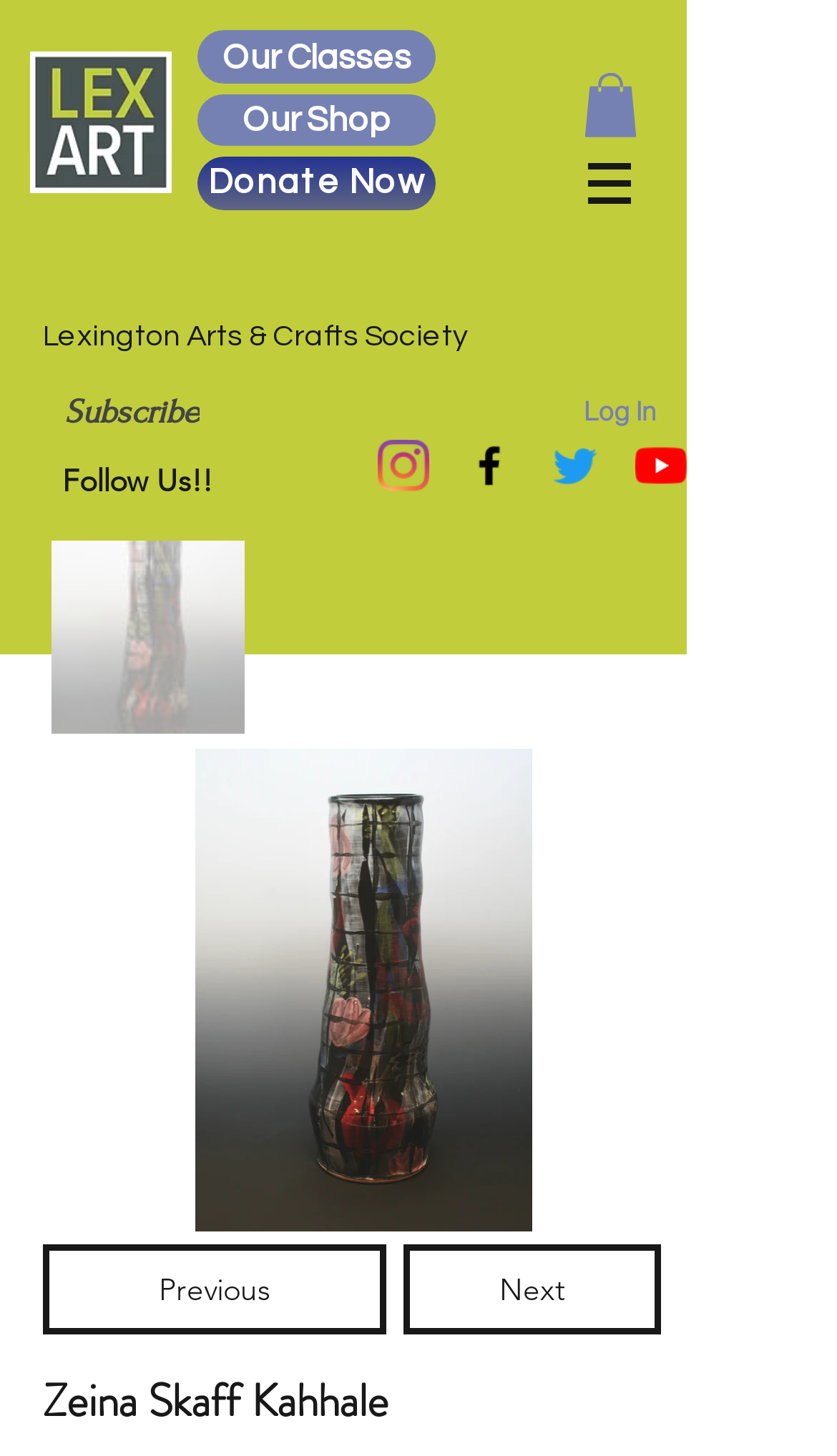Identify the bounding box coordinates of the element that should be clicked to fulfill this task: "Subscribe to the newsletter". The coordinates should be provided as four float numbers between 0 and 1, i.e., [left, top, right, bottom].

[0.049, 0.265, 0.267, 0.302]